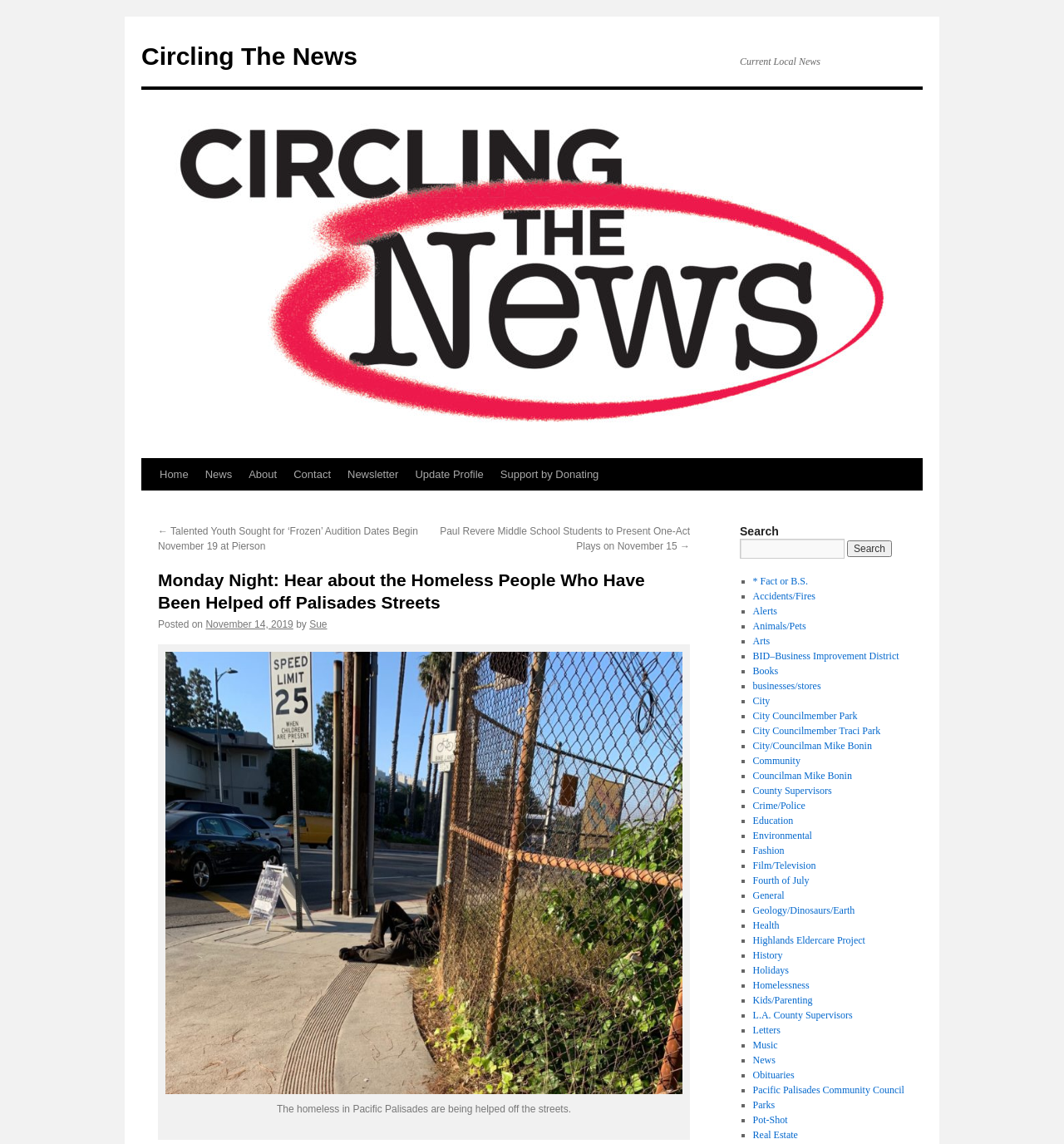Please identify the bounding box coordinates of the element on the webpage that should be clicked to follow this instruction: "Search for something". The bounding box coordinates should be given as four float numbers between 0 and 1, formatted as [left, top, right, bottom].

[0.695, 0.471, 0.794, 0.488]